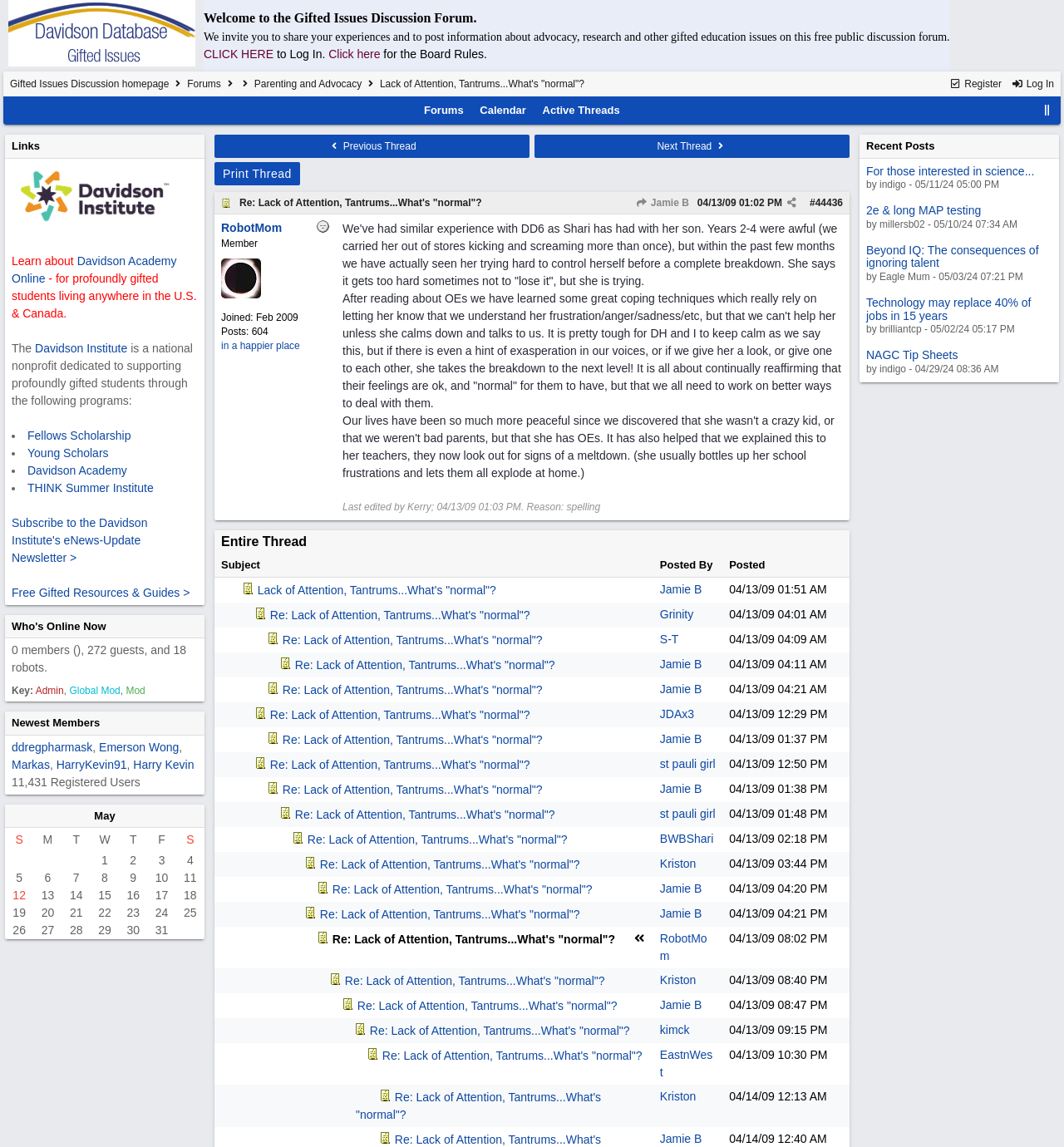How many guests are currently online?
Please answer using one word or phrase, based on the screenshot.

272